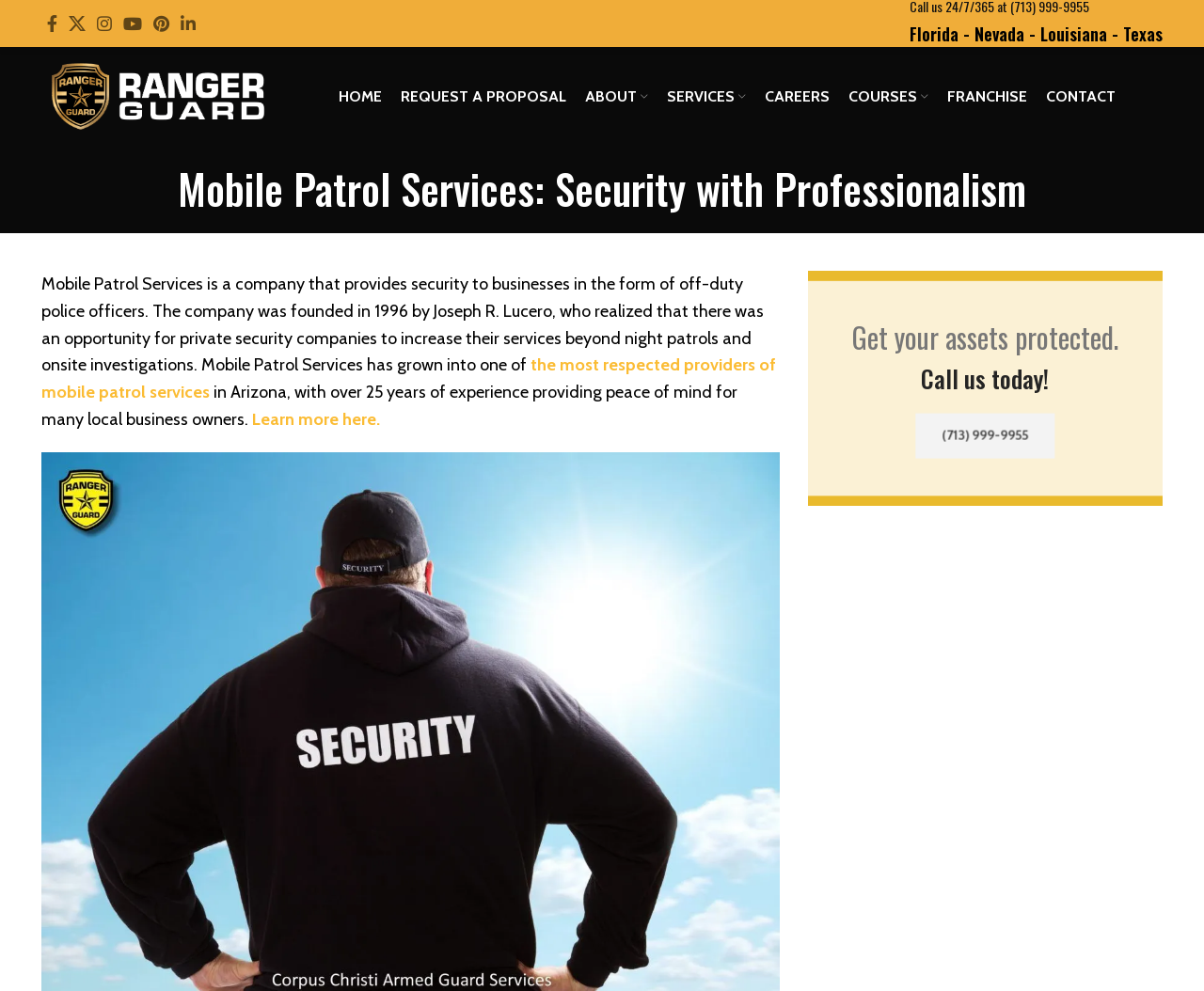Locate the UI element described as follows: "Solid Tiled Roofs". Return the bounding box coordinates as four float numbers between 0 and 1 in the order [left, top, right, bottom].

None